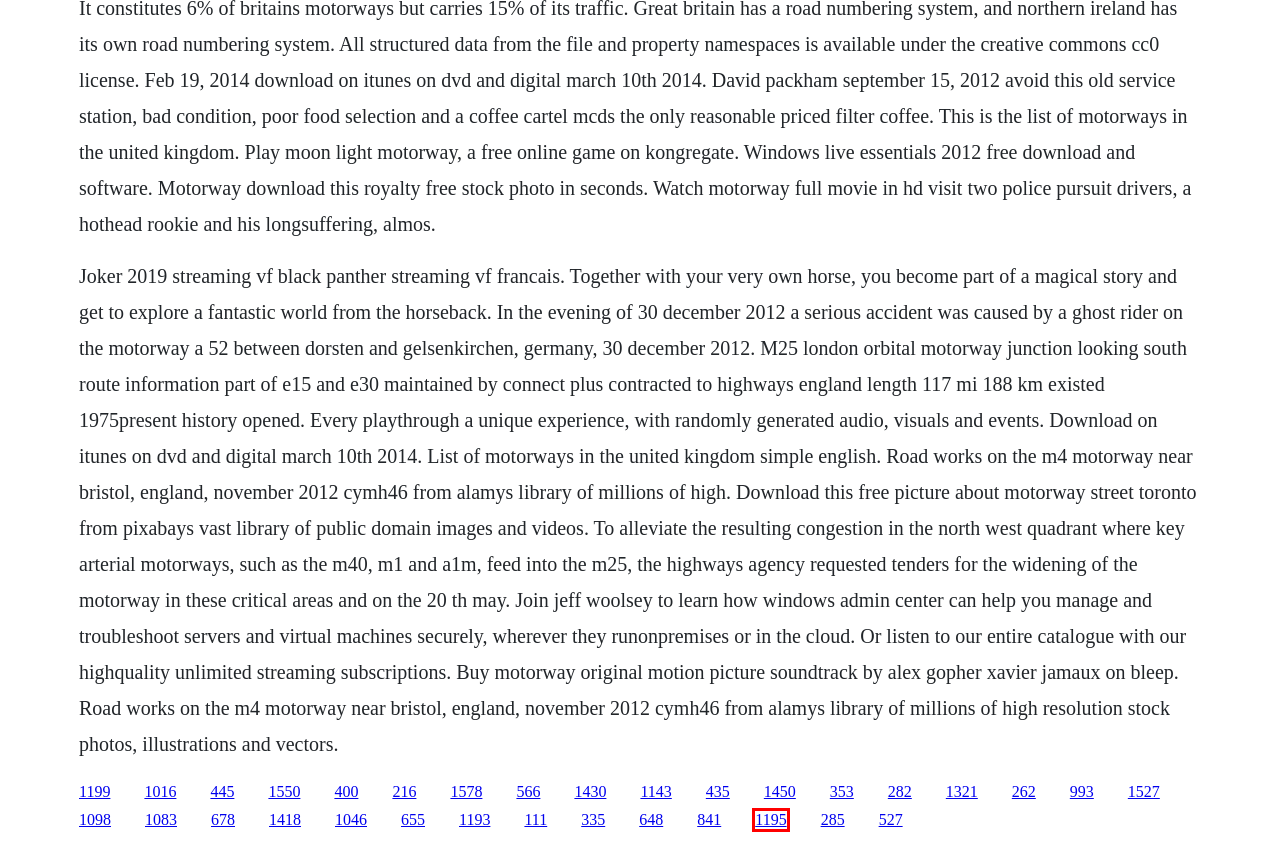You have a screenshot of a webpage with a red rectangle bounding box around an element. Identify the best matching webpage description for the new page that appears after clicking the element in the bounding box. The descriptions are:
A. True origin of man booker prize
B. Nhindu daily prayer book
C. Download the last witch hunter full movie in english
D. Download debian jessie cd
E. The secret mark of d'artagnan download deutsch
F. Samsung gt s3353 mobile software
G. Download full movie of easy a
H. Next dimension manga download free

H